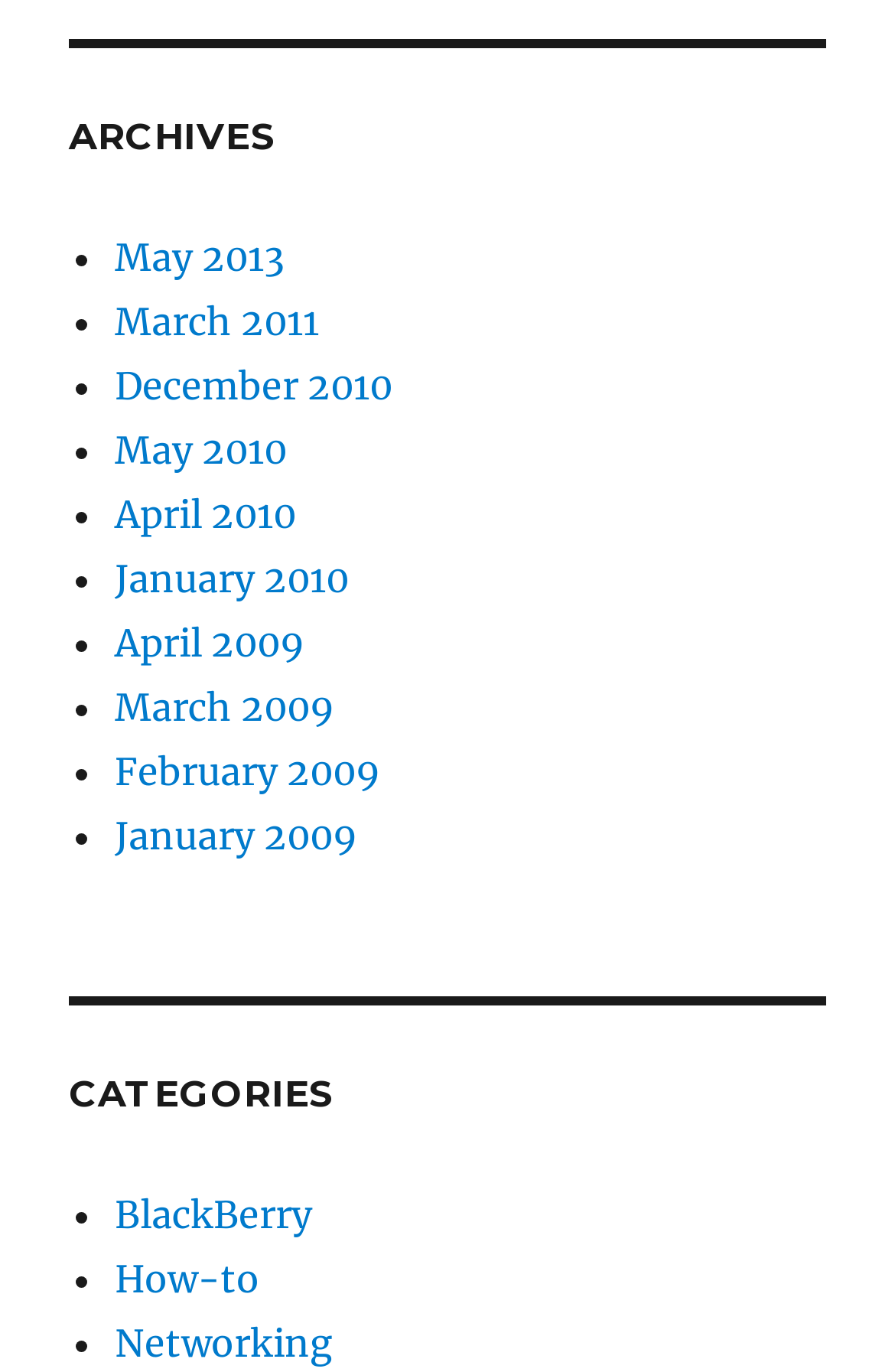How many archive months are listed?
Using the image as a reference, answer with just one word or a short phrase.

12